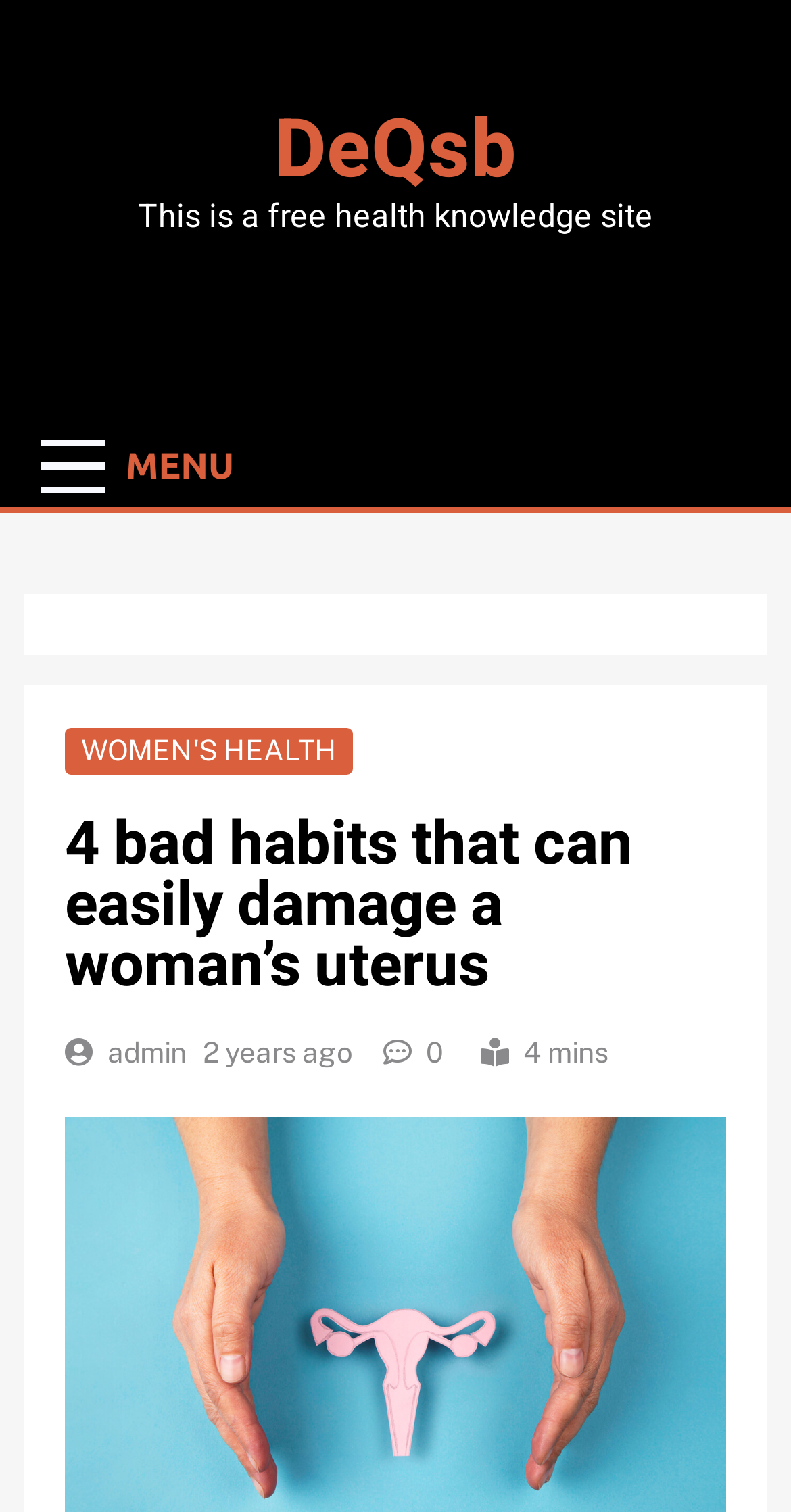How long ago was the article published?
Answer briefly with a single word or phrase based on the image.

2 years ago